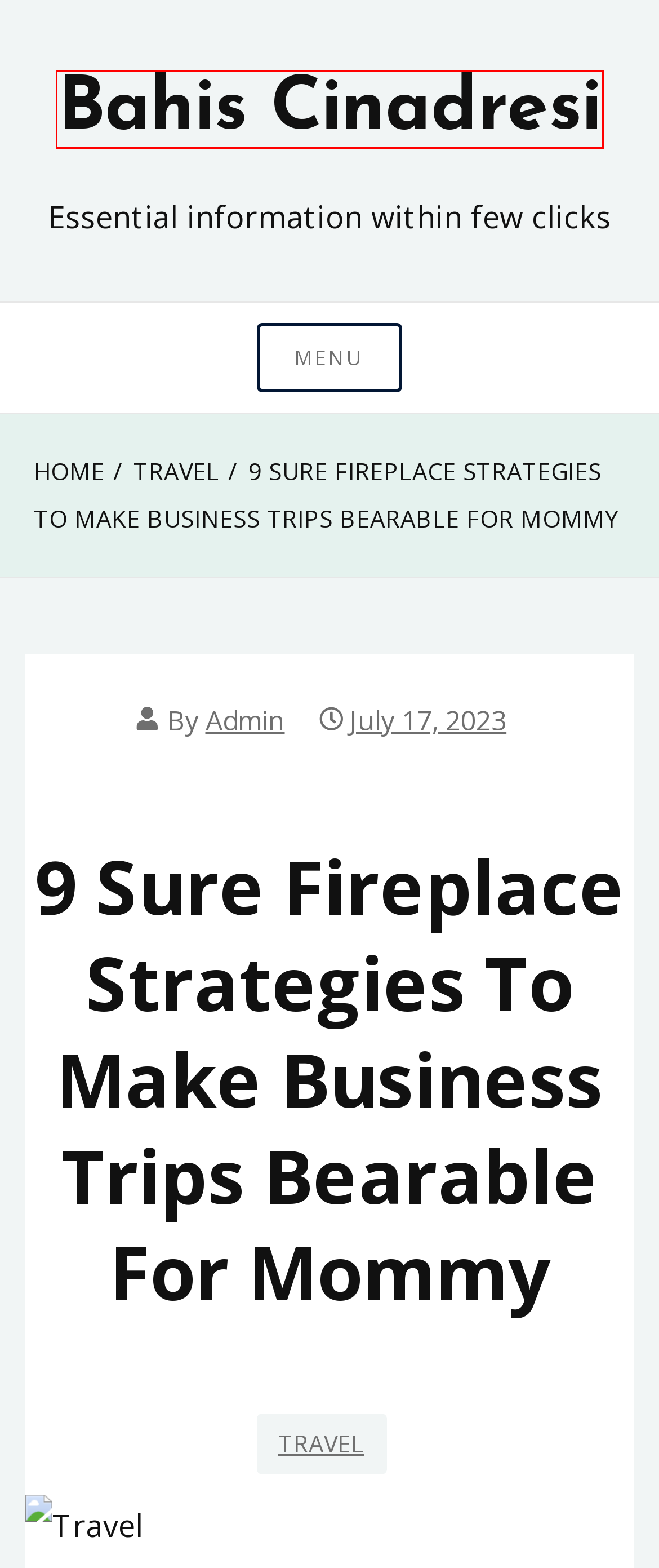You have been given a screenshot of a webpage with a red bounding box around a UI element. Select the most appropriate webpage description for the new webpage that appears after clicking the element within the red bounding box. The choices are:
A. Bahis Cinadresi – Essential information within few clicks
B. Health – Bahis Cinadresi
C. admin – Bahis Cinadresi
D. May 2024 – Bahis Cinadresi
E. Travel – Bahis Cinadresi
F. Wedding – Bahis Cinadresi
G. November 2023 – Bahis Cinadresi
H. March 2024 – Bahis Cinadresi

A